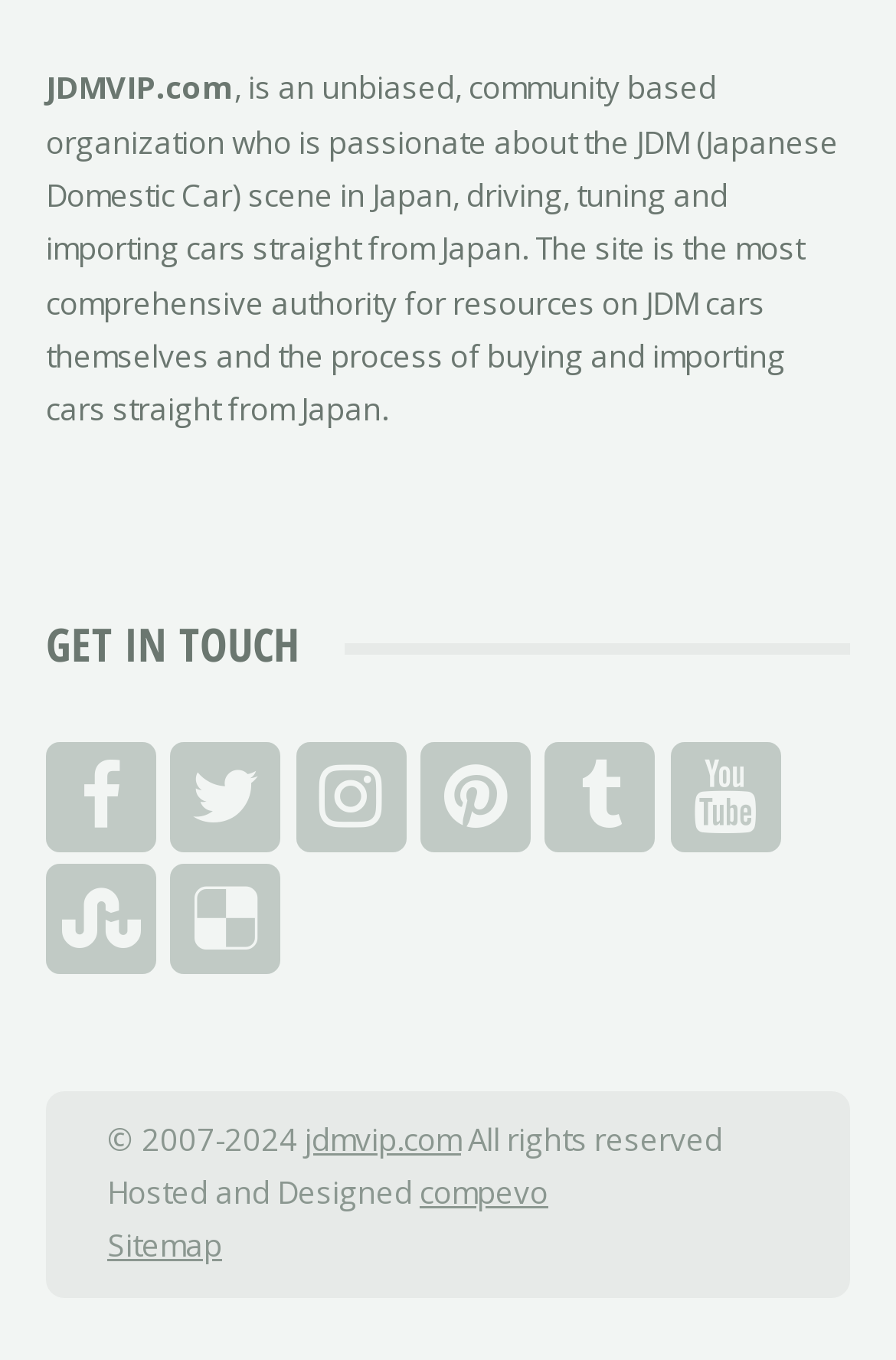What is the name of the website?
Respond to the question with a well-detailed and thorough answer.

The name of the website is mentioned at the top of the page as 'JDMVIP.com' in a static text element.